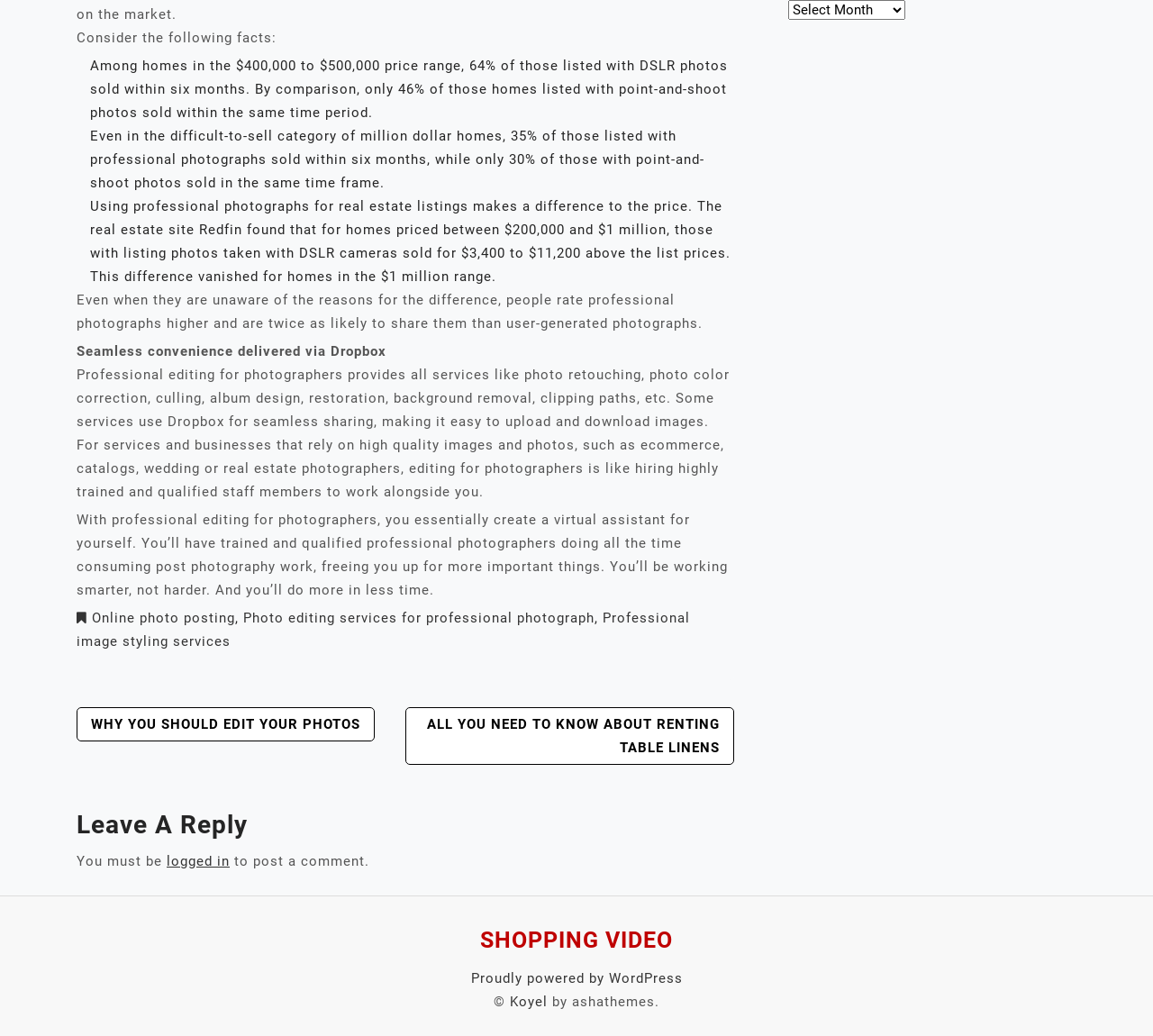How do some services share images?
Please ensure your answer to the question is detailed and covers all necessary aspects.

The webpage mentions that some services use Dropbox for seamless sharing, making it easy to upload and download images.